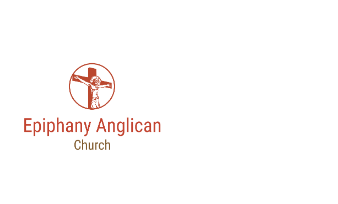Detail every aspect of the image in your description.

The image features the logo of Epiphany Anglican Church, prominently displaying a stylized representation of a cross with a figure, symbolizing the Christian faith. Beneath the emblem, the text reads "Epiphany Anglican" in a bold, warm orange hue, followed by the word "Church" in a softer, lighter tone. This design encapsulates the church's identity, reflecting its spiritual focus and community-oriented mission. The logo serves as a visual anchor for the church's outreach and service opportunities, inviting individuals to connect and engage with its various ministries.